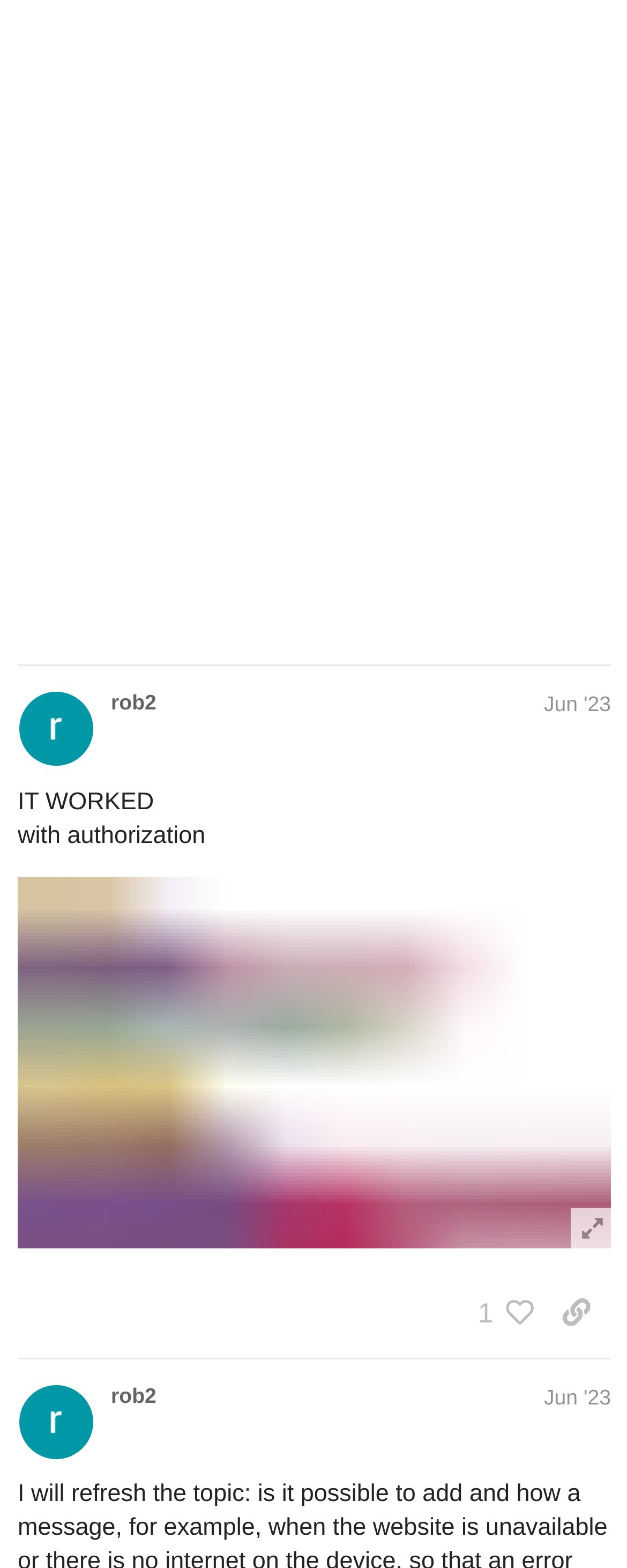Please give a succinct answer using a single word or phrase:
What is the topic of the second post?

adding a message when website is unavailable